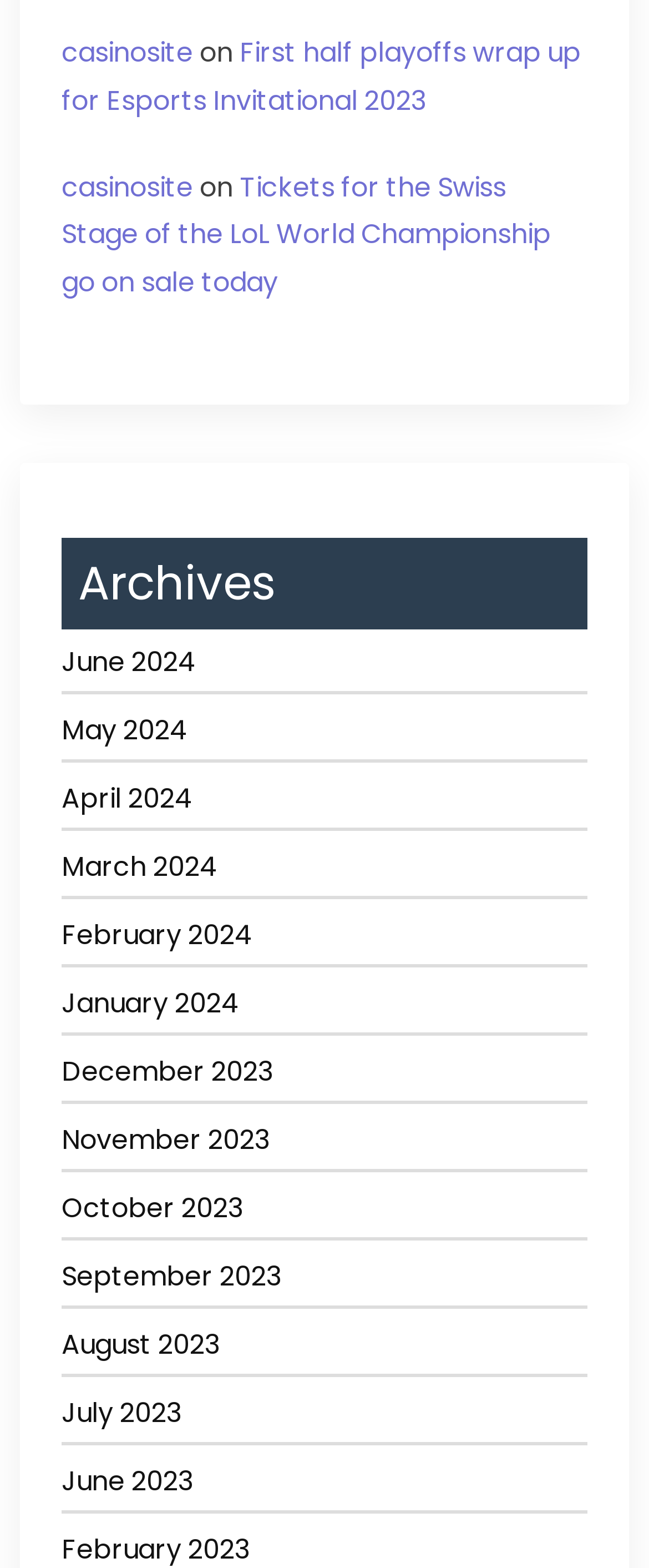What is the last month listed in the archives?
Based on the image, provide a one-word or brief-phrase response.

June 2023